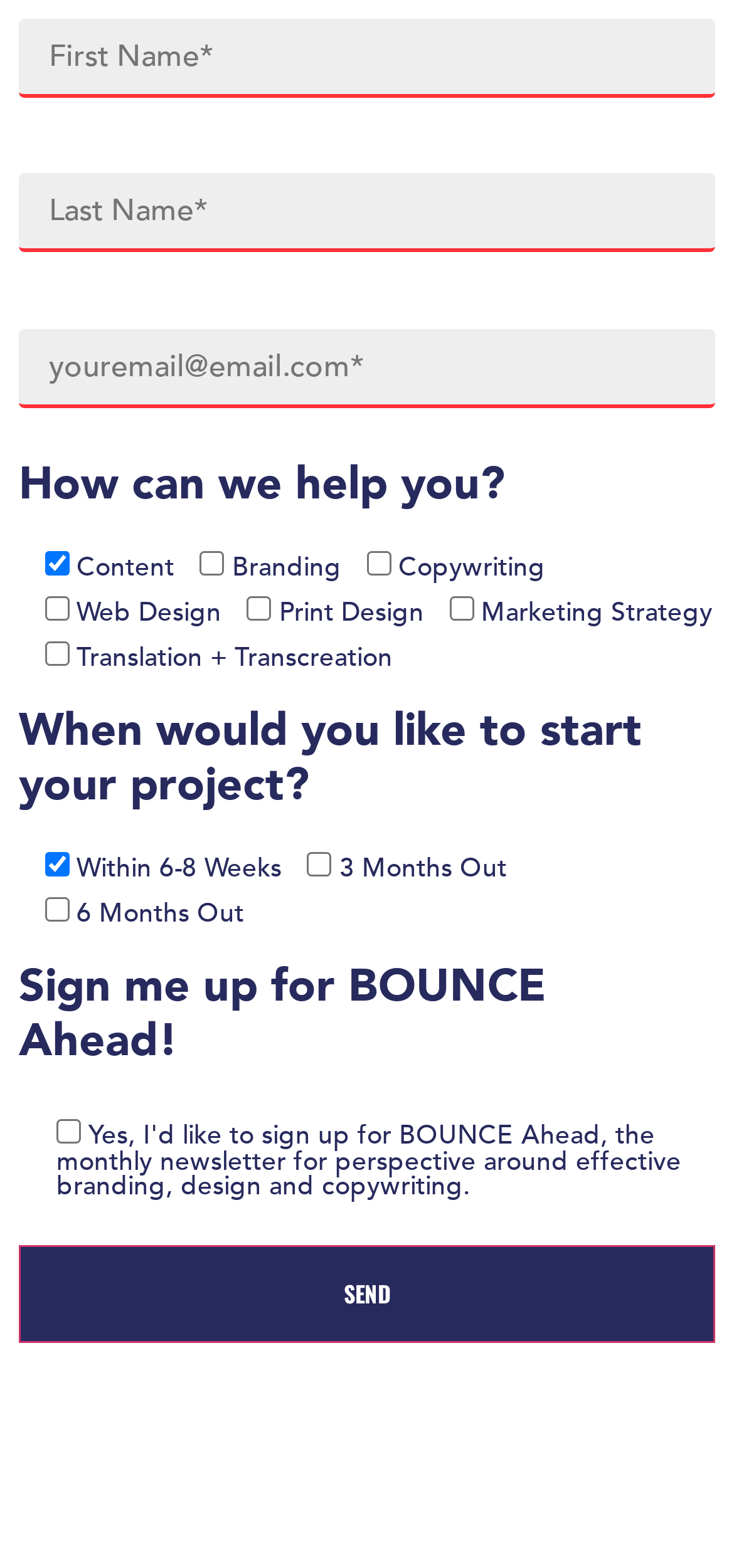Kindly determine the bounding box coordinates for the clickable area to achieve the given instruction: "Click the send button".

[0.026, 0.794, 0.974, 0.857]